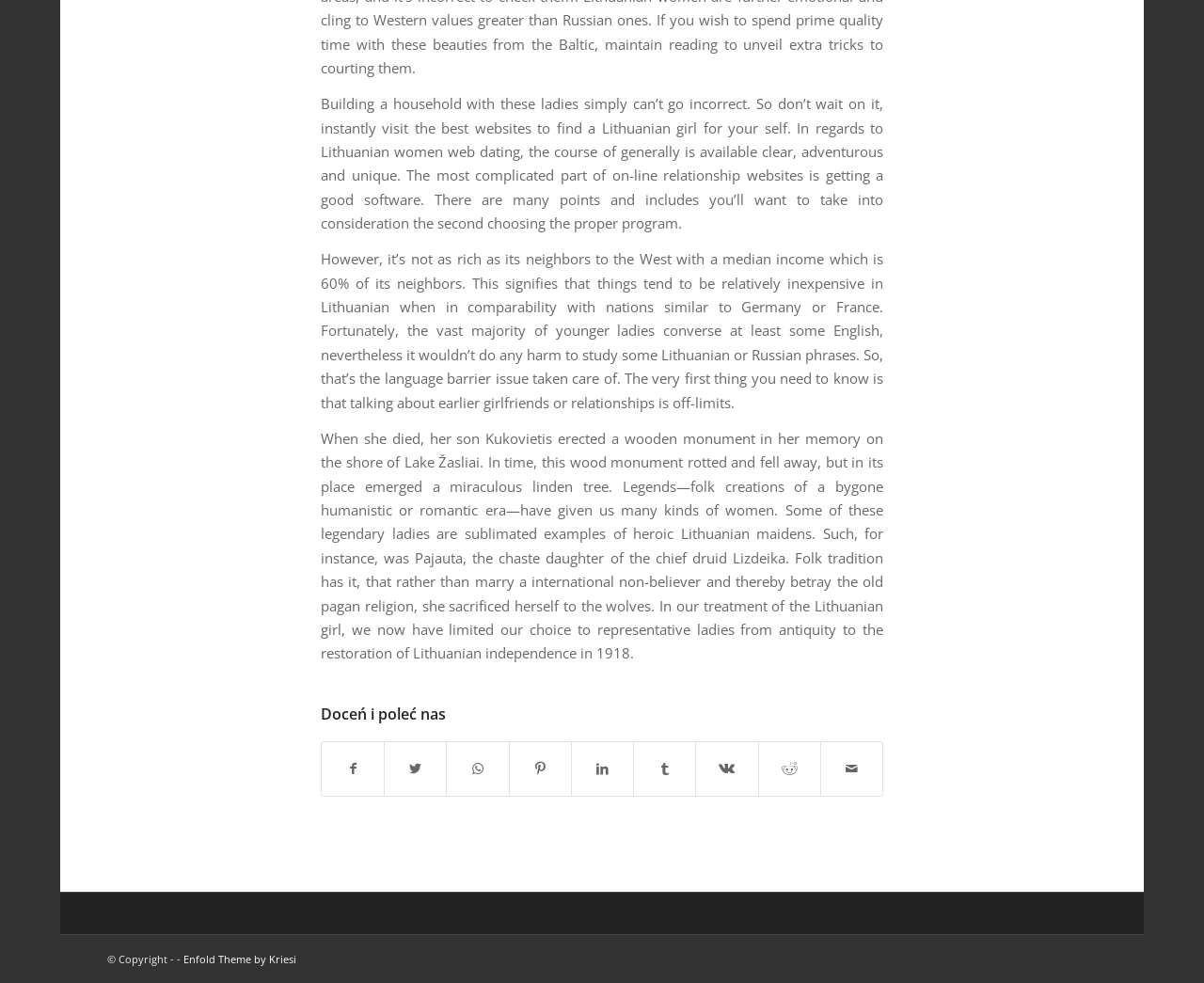Examine the image carefully and respond to the question with a detailed answer: 
What is the copyright information at the bottom of the webpage?

The webpage has a footer section with copyright information, which states 'Copyright - Enfold Theme by Kriesi', indicating that the theme of the webpage is designed by Kriesi.